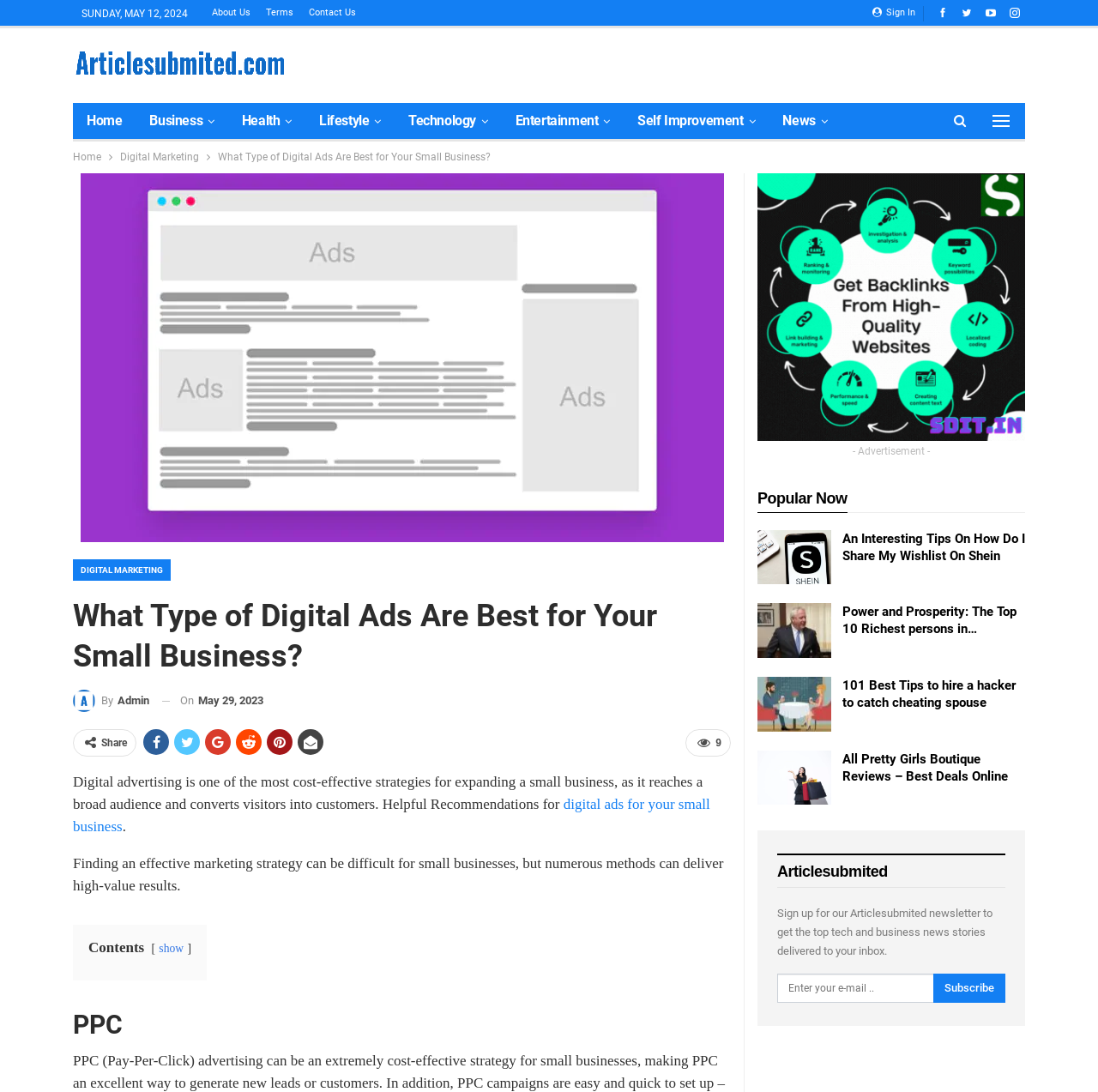How many links are there in the primary sidebar?
Refer to the screenshot and answer in one word or phrase.

5